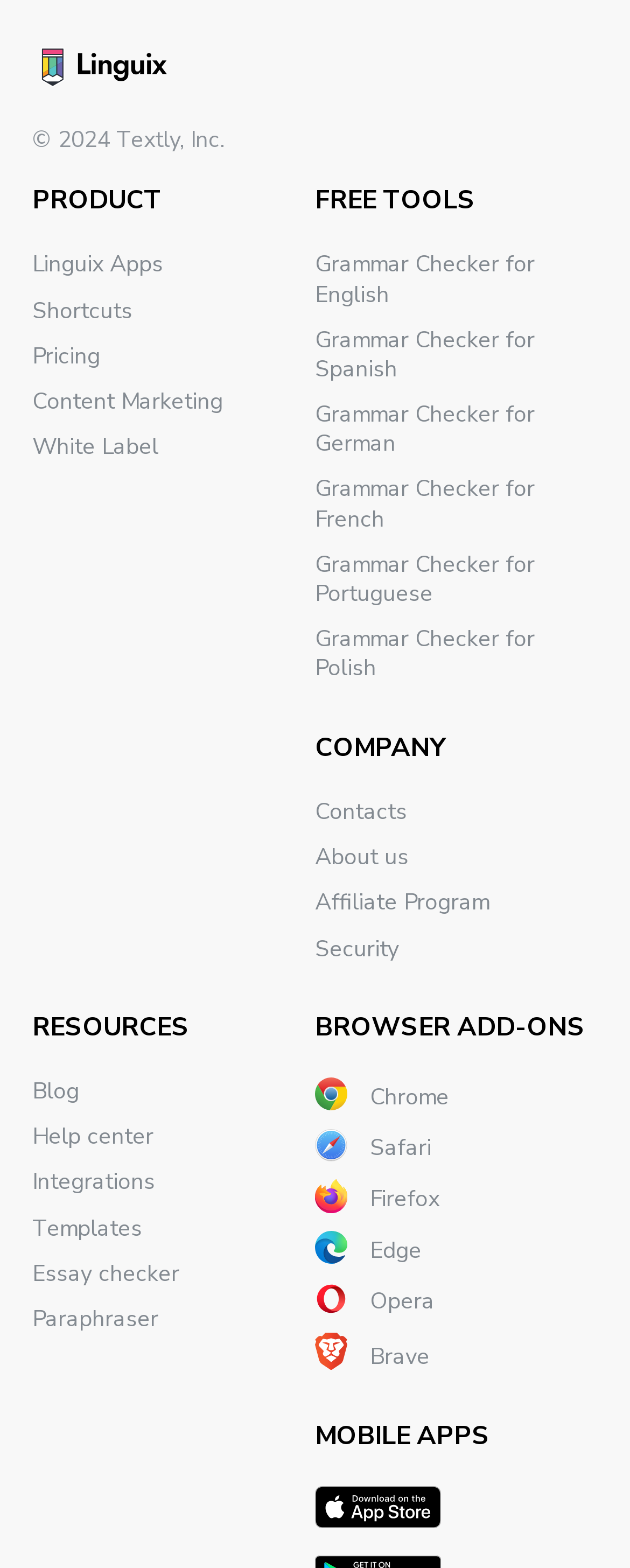How many sections are there in the top navigation menu?
Kindly answer the question with as much detail as you can.

I counted the number of top-level sections in the navigation menu, and there are 4: 'PRODUCT', 'FREE TOOLS', 'COMPANY', and 'RESOURCES'.